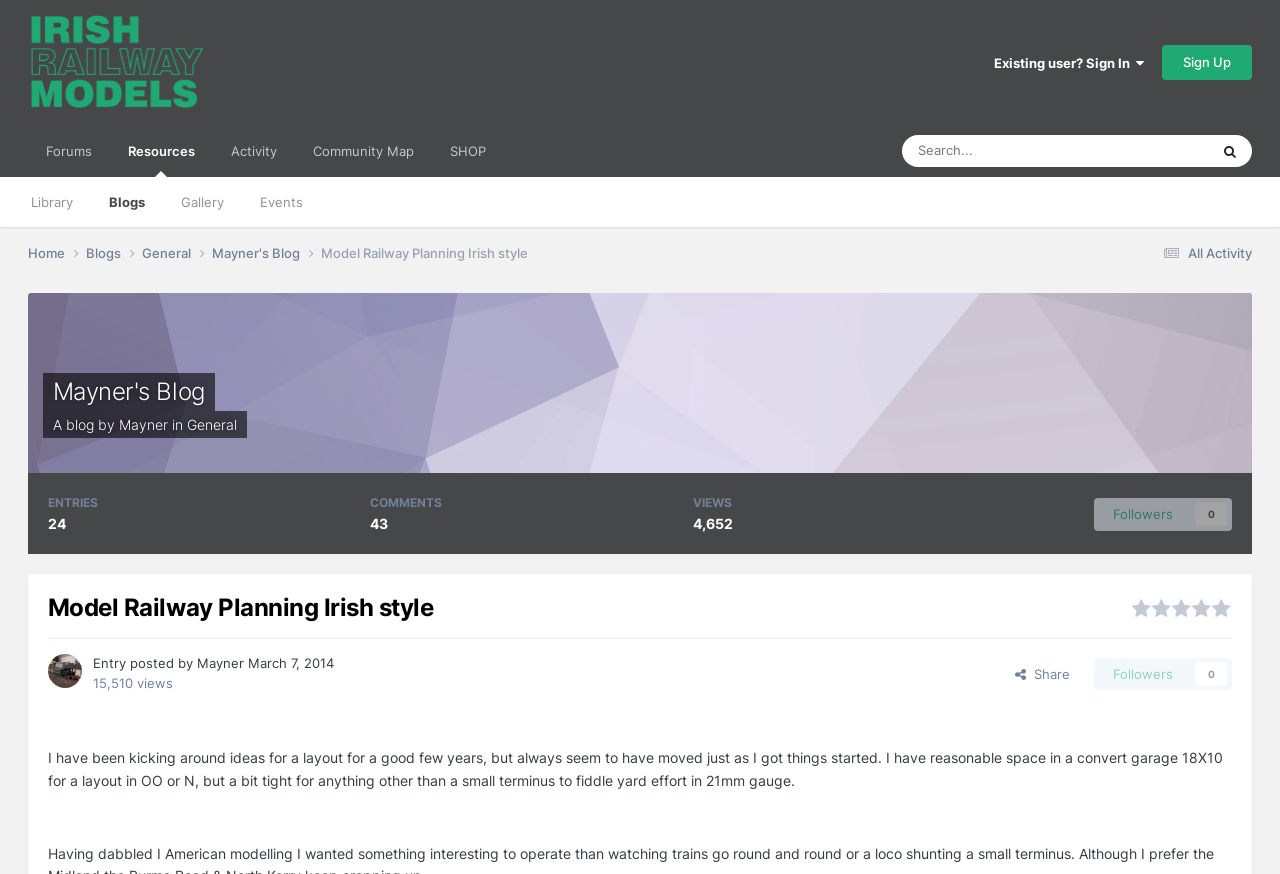How many views does this entry have?
Please provide a detailed answer to the question.

I found the answer by looking at the statistics section of the webpage, where it says '15,510 views'.